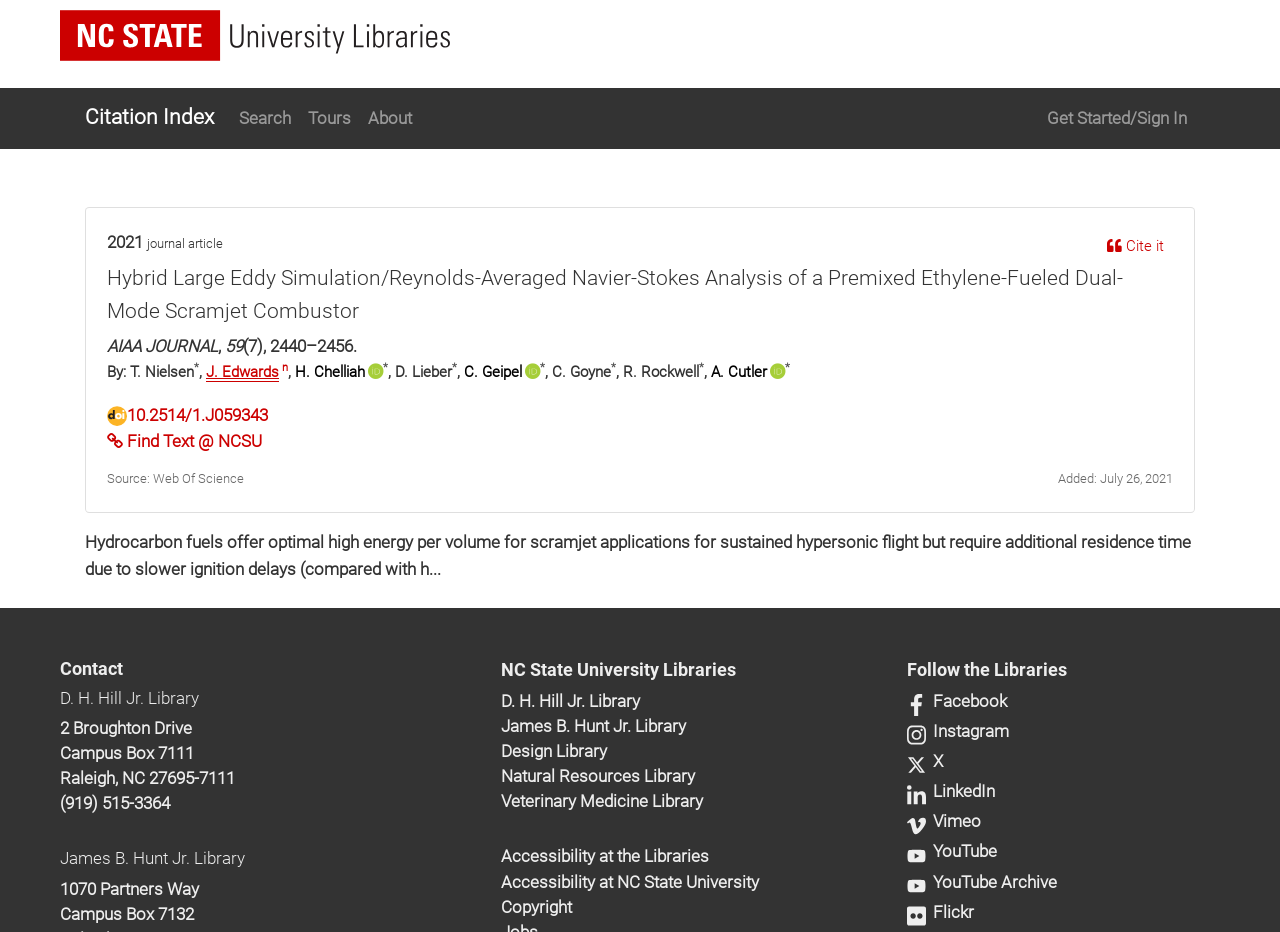How many authors are listed for the journal article?
Answer briefly with a single word or phrase based on the image.

5